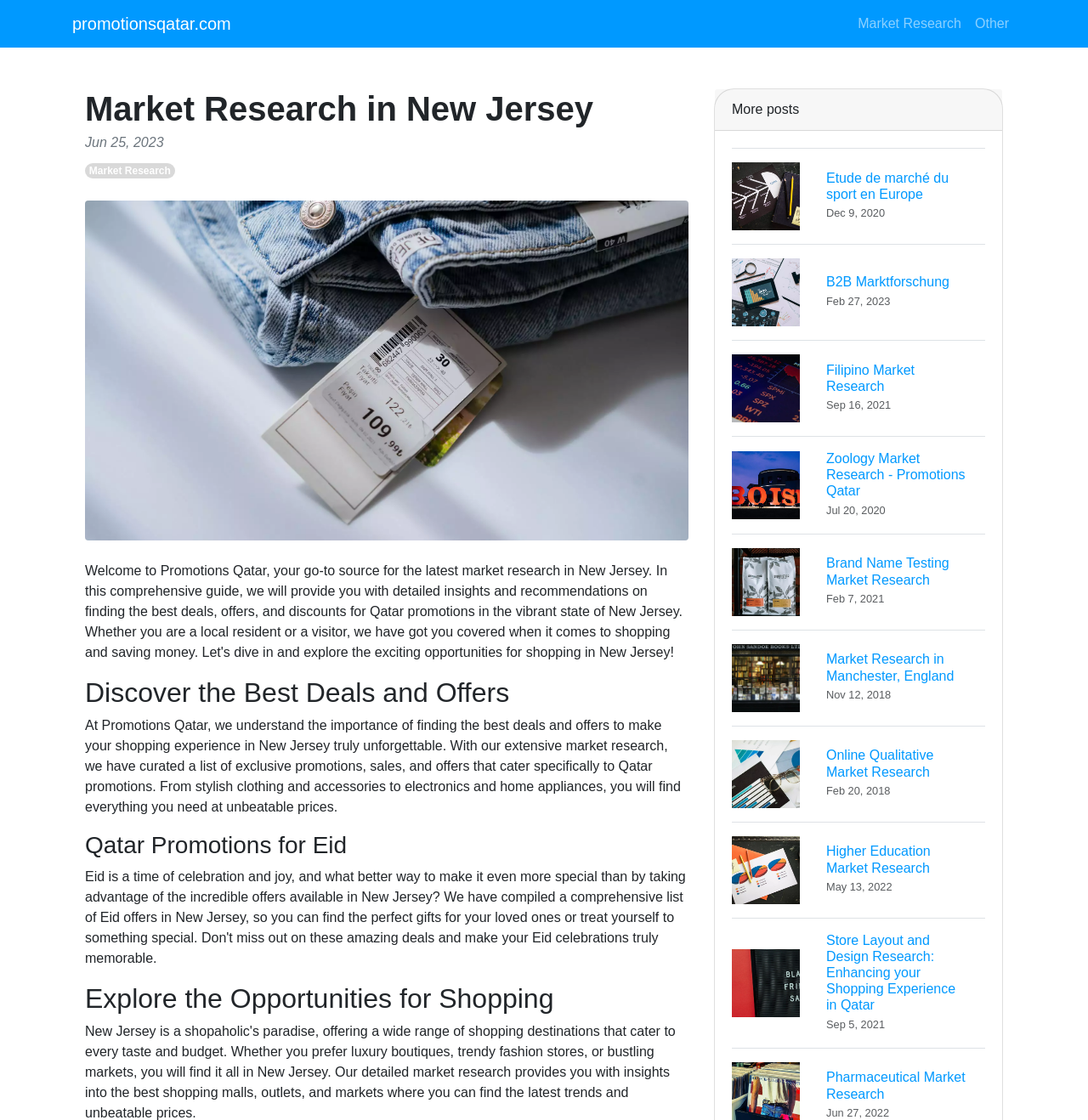Give a comprehensive overview of the webpage, including key elements.

The webpage is about market research in New Jersey, specifically focused on Qatar promotions. At the top, there are three links: "promotionsqatar.com", "Market Research", and "Other". Below these links, there is a header section with a heading "Market Research in New Jersey" and a date "Jun 25, 2023". 

To the right of the header section, there is an image. Below the image, there is a heading "Discover the Best Deals and Offers" followed by a paragraph of text describing the importance of finding the best deals and offers in New Jersey. 

Further down, there are three more headings: "Qatar Promotions for Eid", "Explore the Opportunities for Shopping", and "More posts". 

On the right side of the page, there are several links to different market research topics, each with an accompanying image and heading. These topics include "Etude de marché du sport en Europe", "B2B Marktforschung", "Filipino Market Research", "Zoology Market Research - Promotions Qatar", "Brand Name Testing Market Research", "Market Research in Manchester, England", "Online Qualitative Market Research", "Higher Education Market Research", and "Store Layout and Design Research: Enhancing your Shopping Experience in Qatar". The last heading is "Pharmaceutical Market Research".